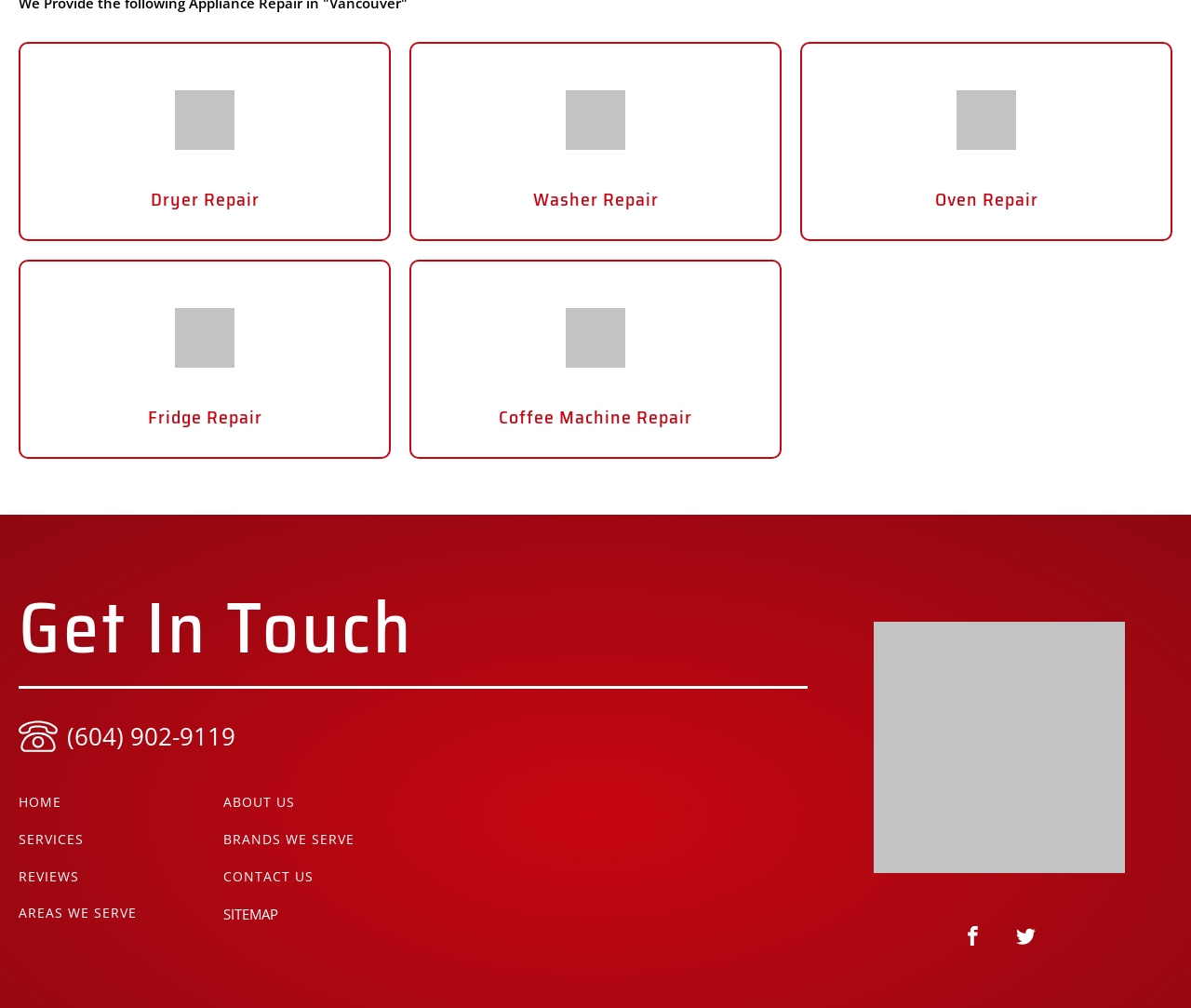Use one word or a short phrase to answer the question provided: 
What social media platforms does the repair service have?

Facebook and Twitter